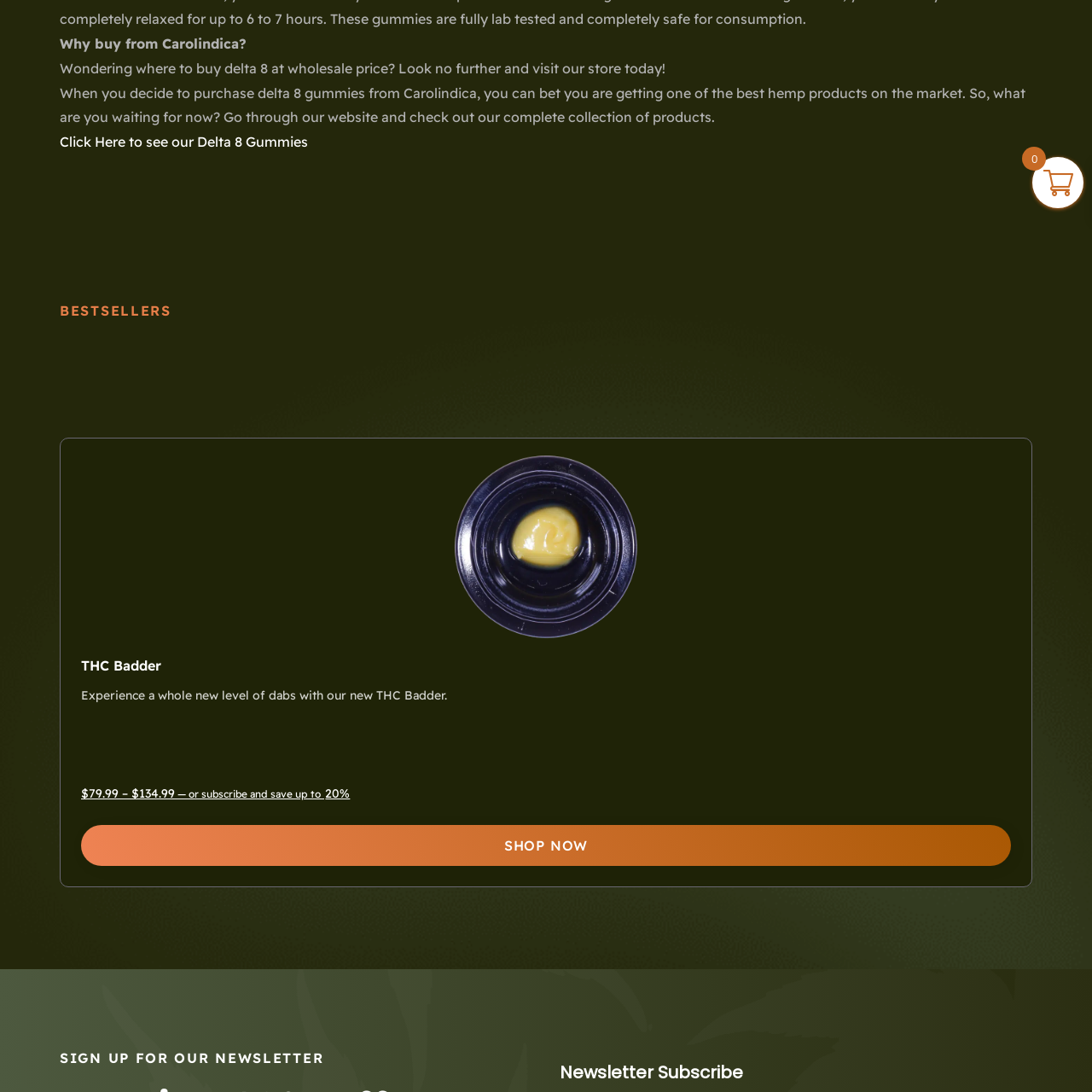What type of products are available for purchase?
Look closely at the image highlighted by the red bounding box and give a comprehensive answer to the question.

The surrounding content emphasizes the high quality of hemp products available for purchase, including THC Badder and other delta 8 gummies, suggesting that the webpage offers a range of hemp products for customers to explore.